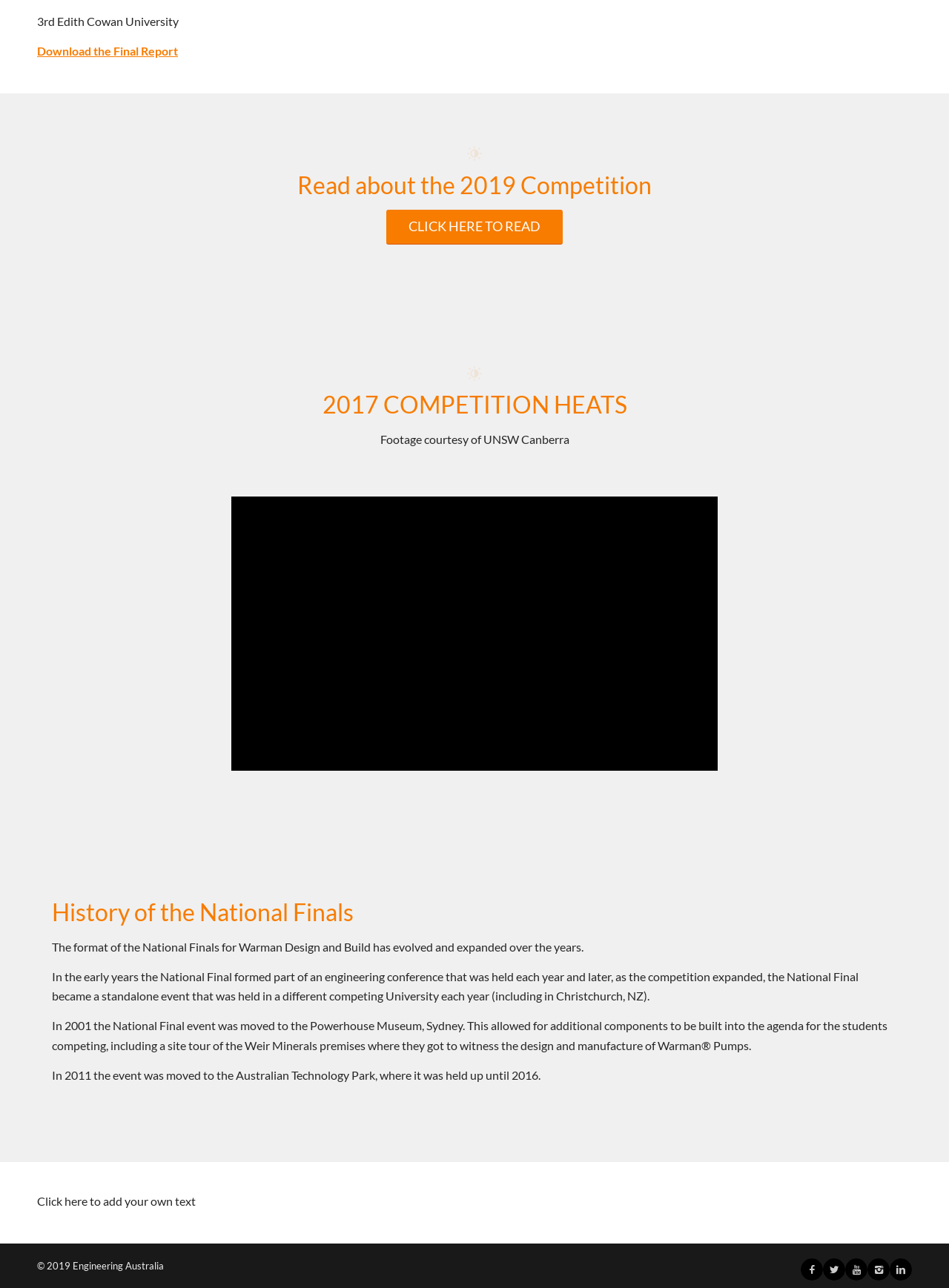Where was the National Final event held in 2001?
Use the image to give a comprehensive and detailed response to the question.

The answer can be found in the StaticText element with the text 'In 2001 the National Final event was moved to the Powerhouse Museum, Sydney.' which provides information about the history of the National Finals.